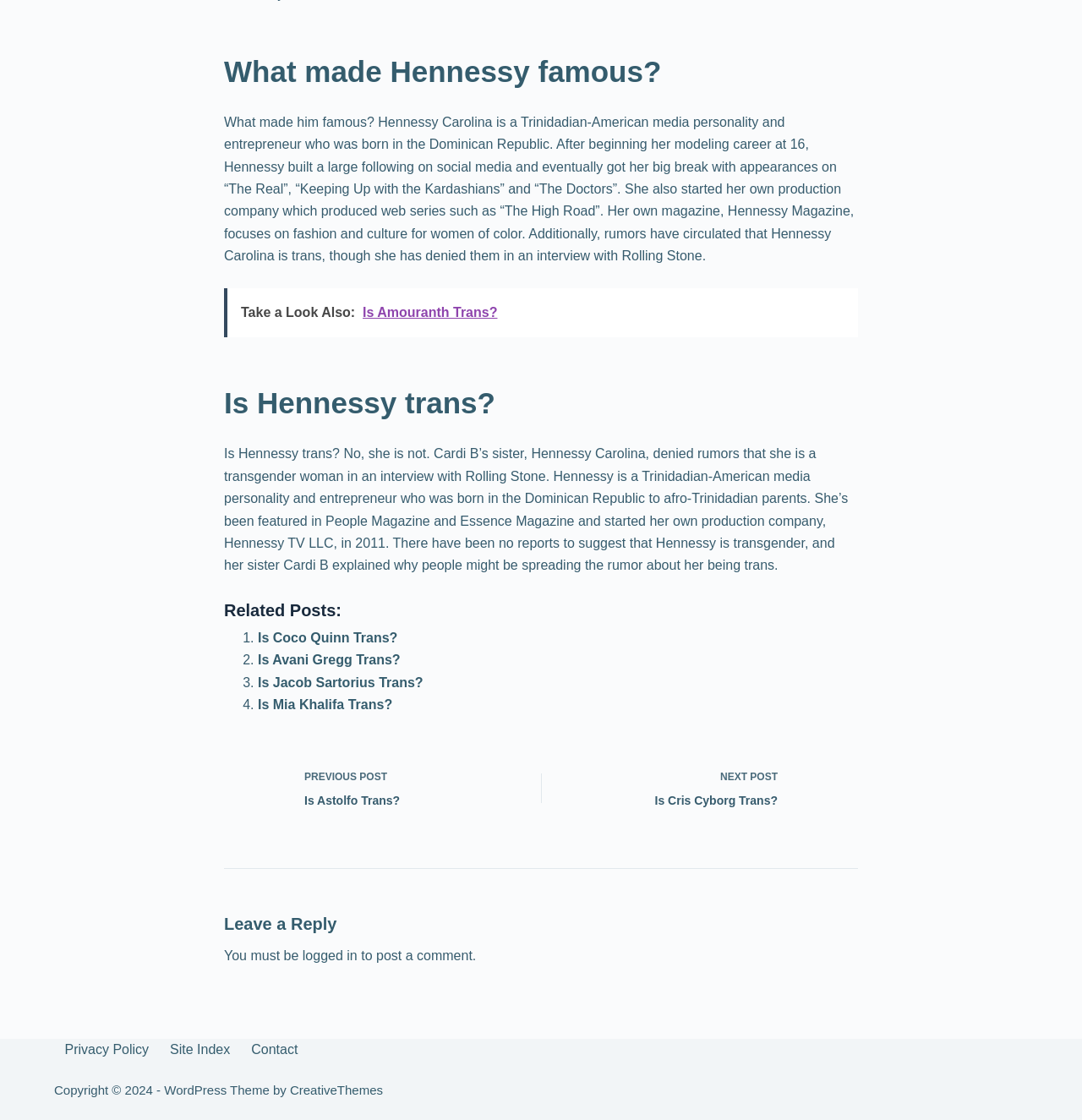Please give the bounding box coordinates of the area that should be clicked to fulfill the following instruction: "View the previous post about Is Astolfo Trans?". The coordinates should be in the format of four float numbers from 0 to 1, i.e., [left, top, right, bottom].

[0.207, 0.677, 0.477, 0.73]